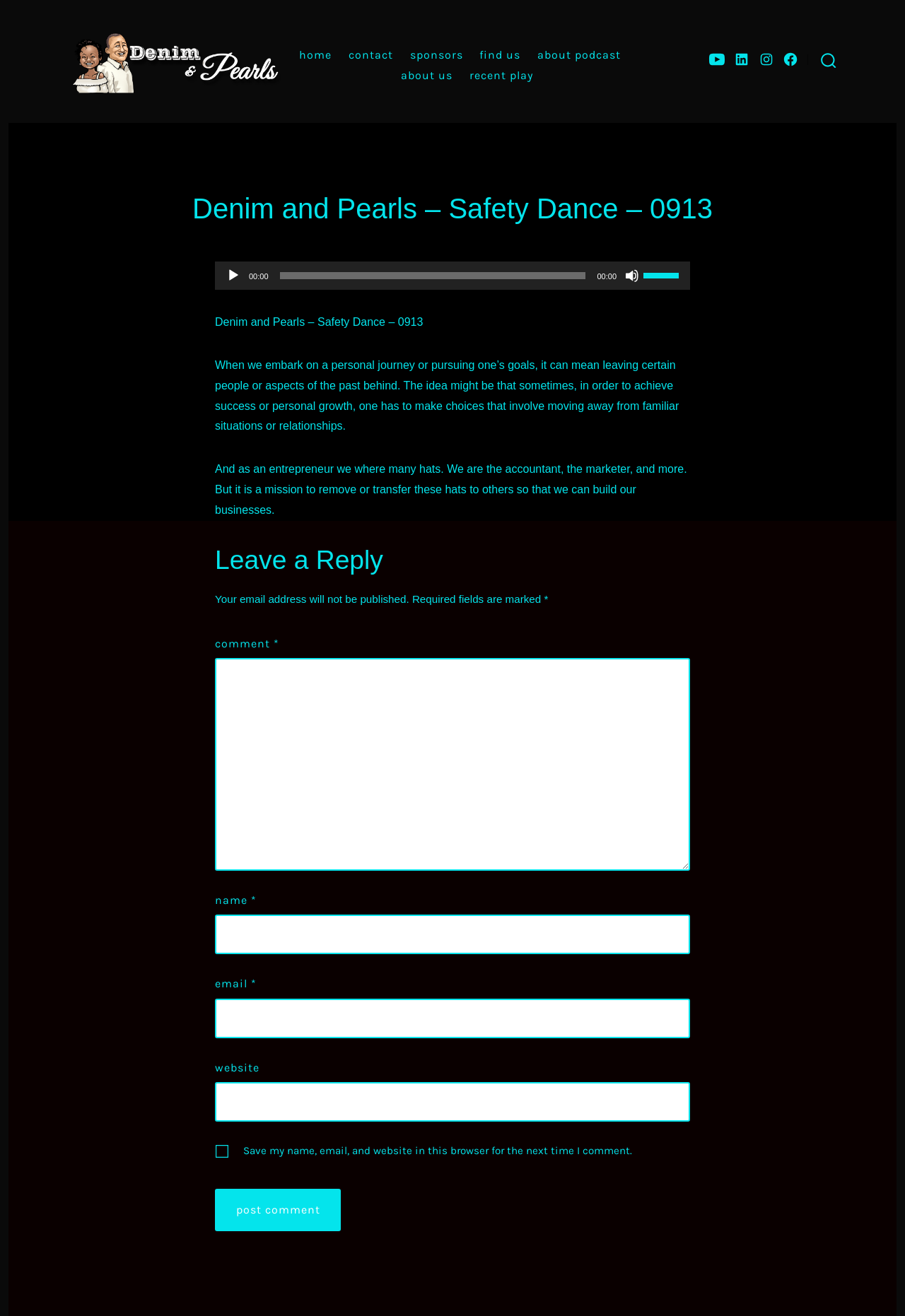What is the topic of the article?
Based on the visual content, answer with a single word or a brief phrase.

Personal growth and entrepreneurship